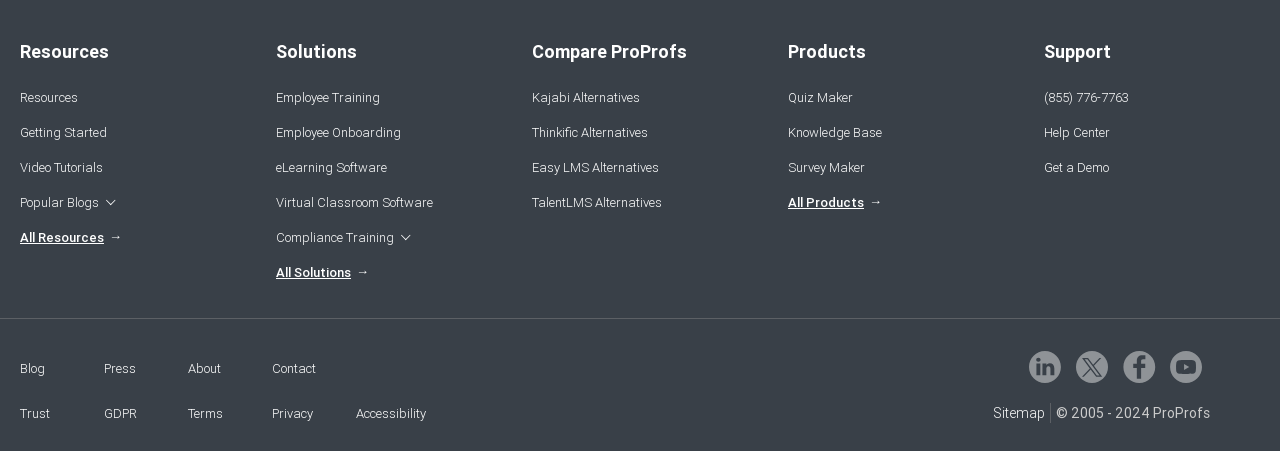Point out the bounding box coordinates of the section to click in order to follow this instruction: "Explore Employee Training".

[0.216, 0.195, 0.338, 0.239]